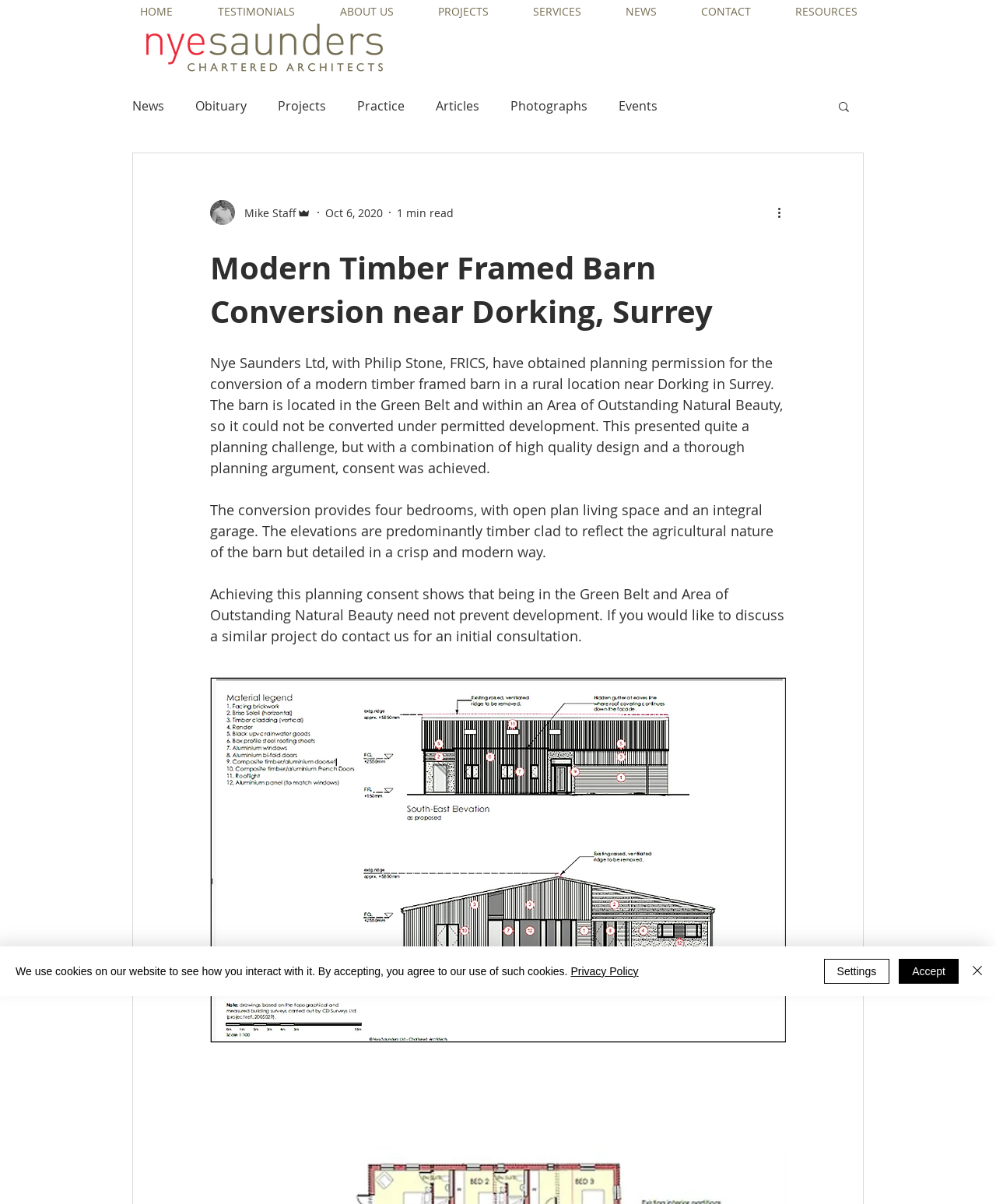Identify the bounding box coordinates for the element you need to click to achieve the following task: "Click the HOME link". The coordinates must be four float values ranging from 0 to 1, formatted as [left, top, right, bottom].

[0.118, 0.0, 0.196, 0.019]